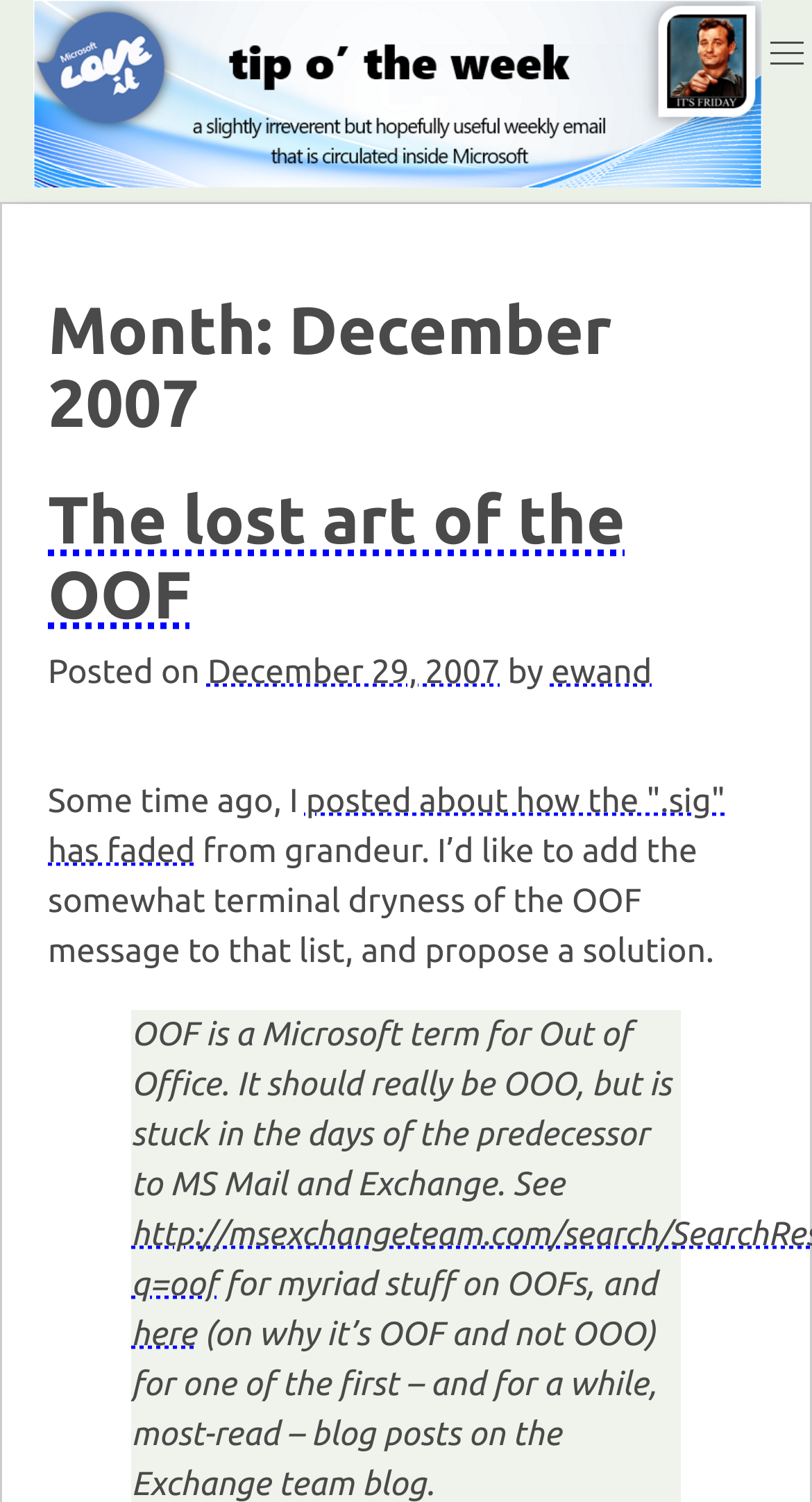What is the title of the blog post?
Look at the screenshot and respond with one word or a short phrase.

The lost art of the OOF